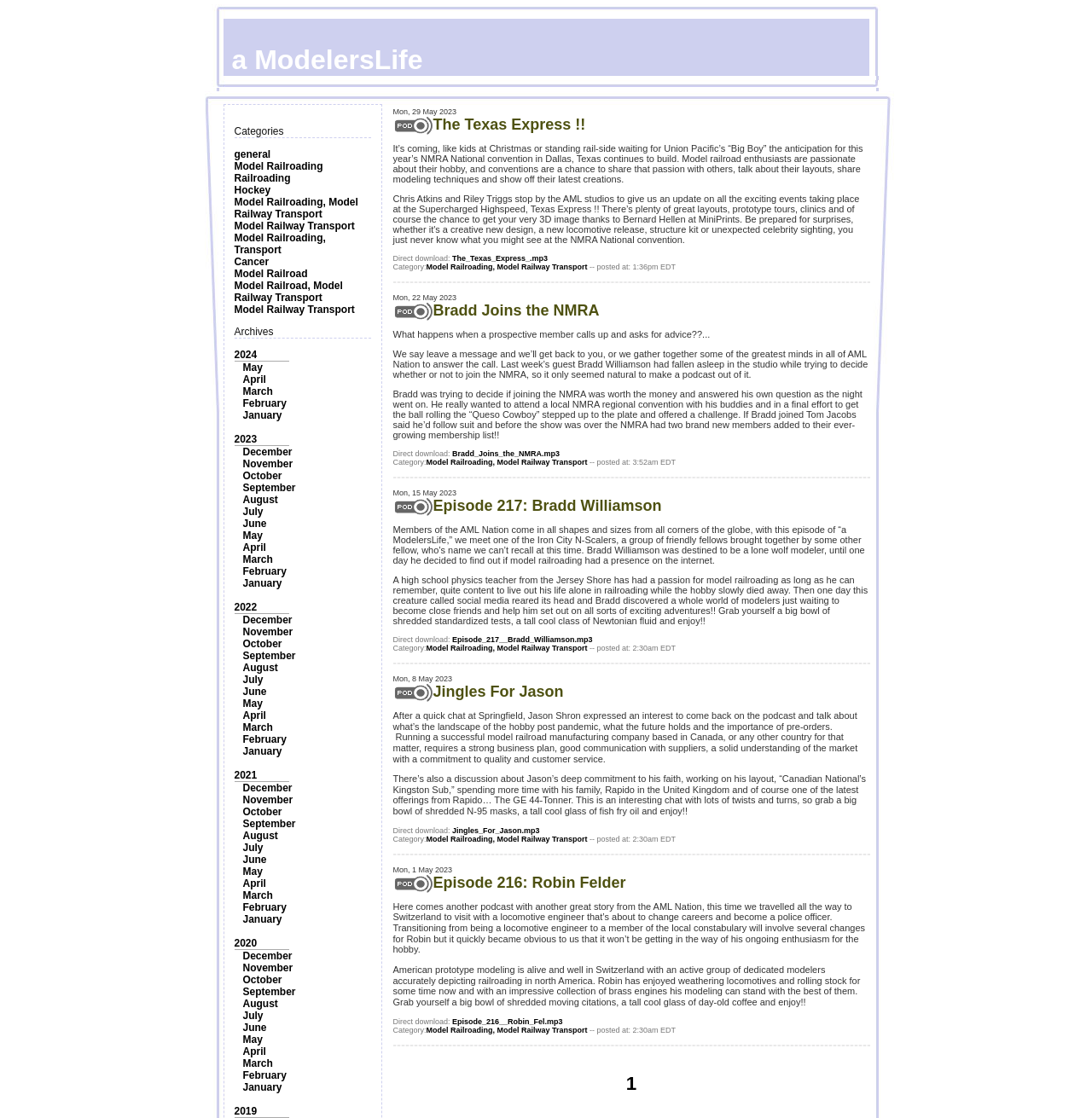Calculate the bounding box coordinates for the UI element based on the following description: "Model Railway Transport". Ensure the coordinates are four float numbers between 0 and 1, i.e., [left, top, right, bottom].

[0.214, 0.272, 0.325, 0.282]